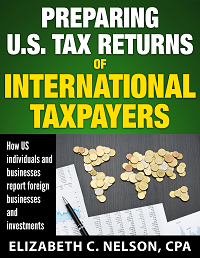Give a short answer using one word or phrase for the question:
What is the author's profession?

CPA